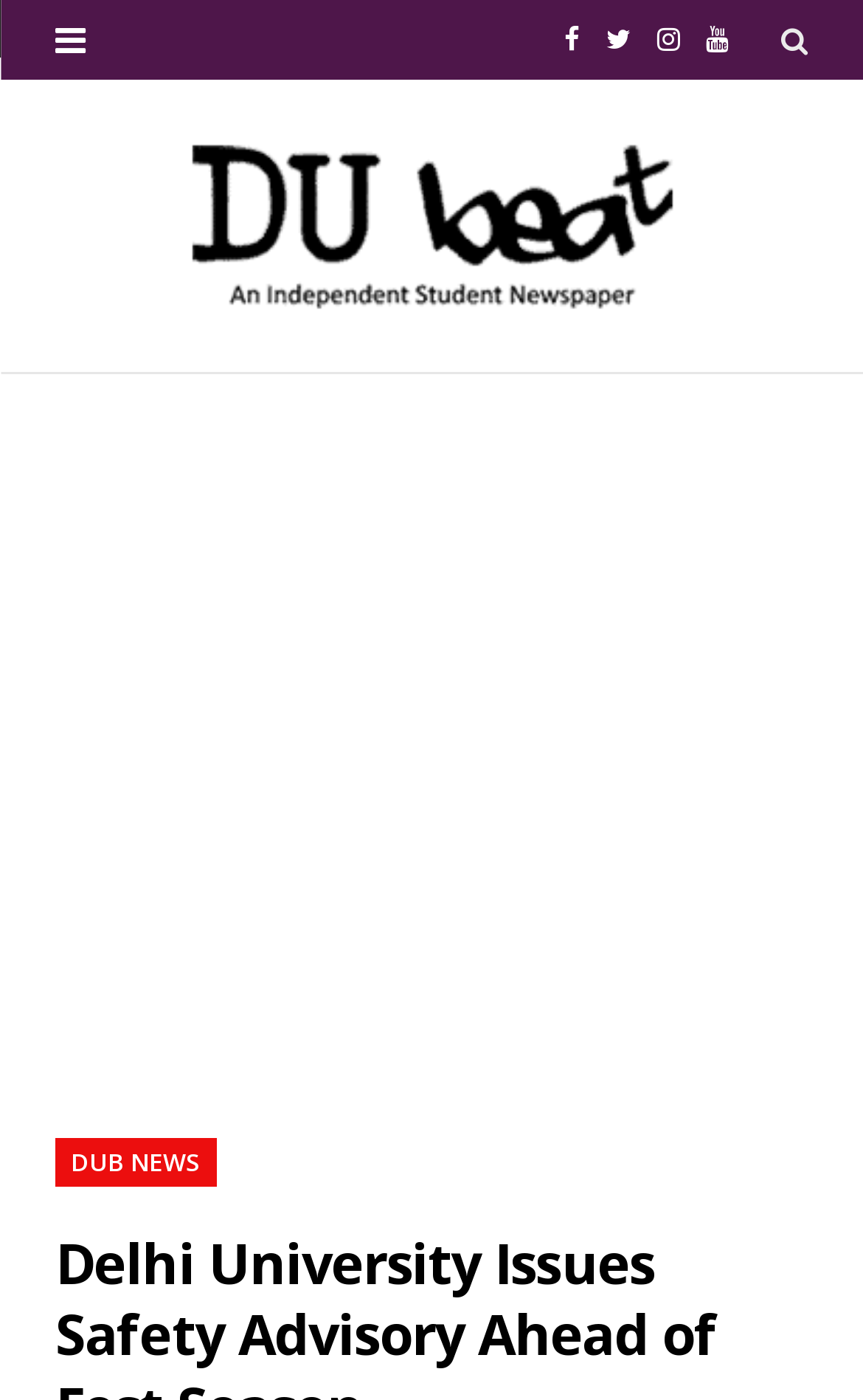What is the category of the link 'DUB NEWS'?
Using the image as a reference, give an elaborate response to the question.

The answer can be inferred by looking at the text 'DUB NEWS' which is a link located at the bottom of the webpage, indicating that it is a category related to news.